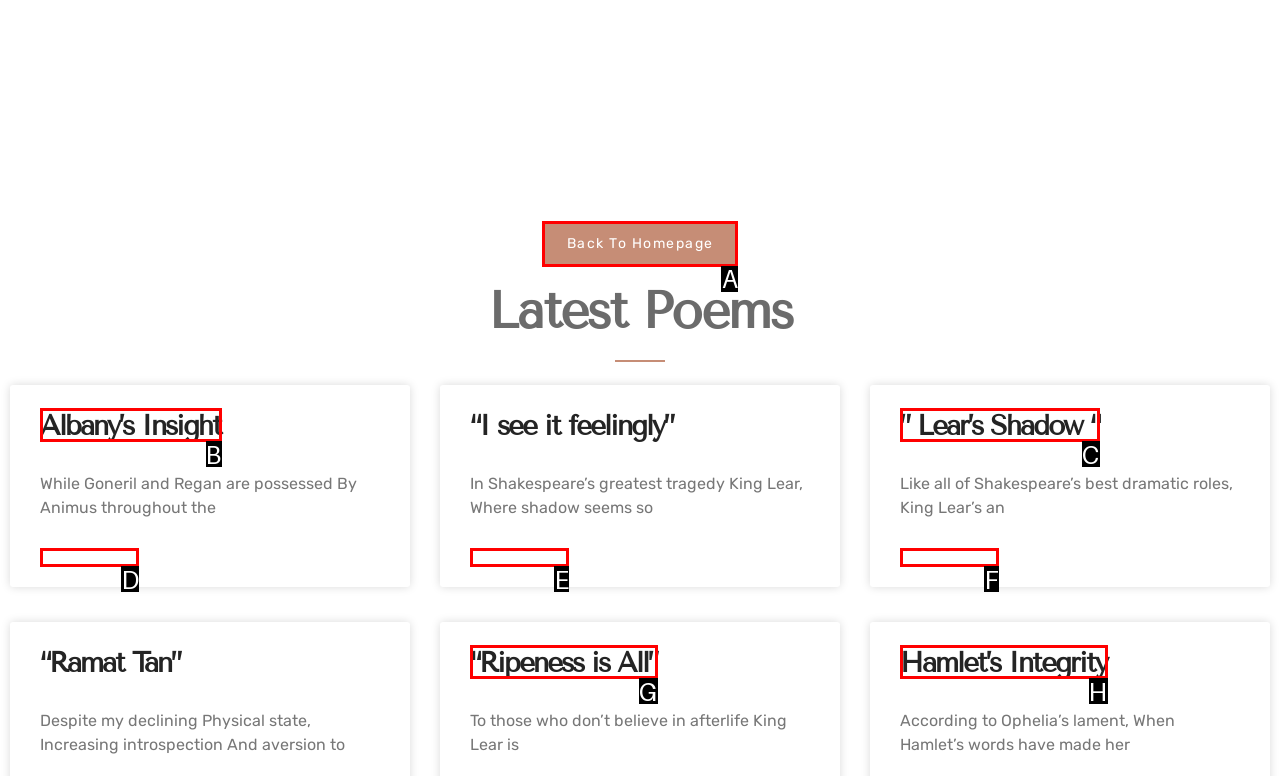Tell me which one HTML element best matches the description: “Ripeness is All”
Answer with the option's letter from the given choices directly.

G